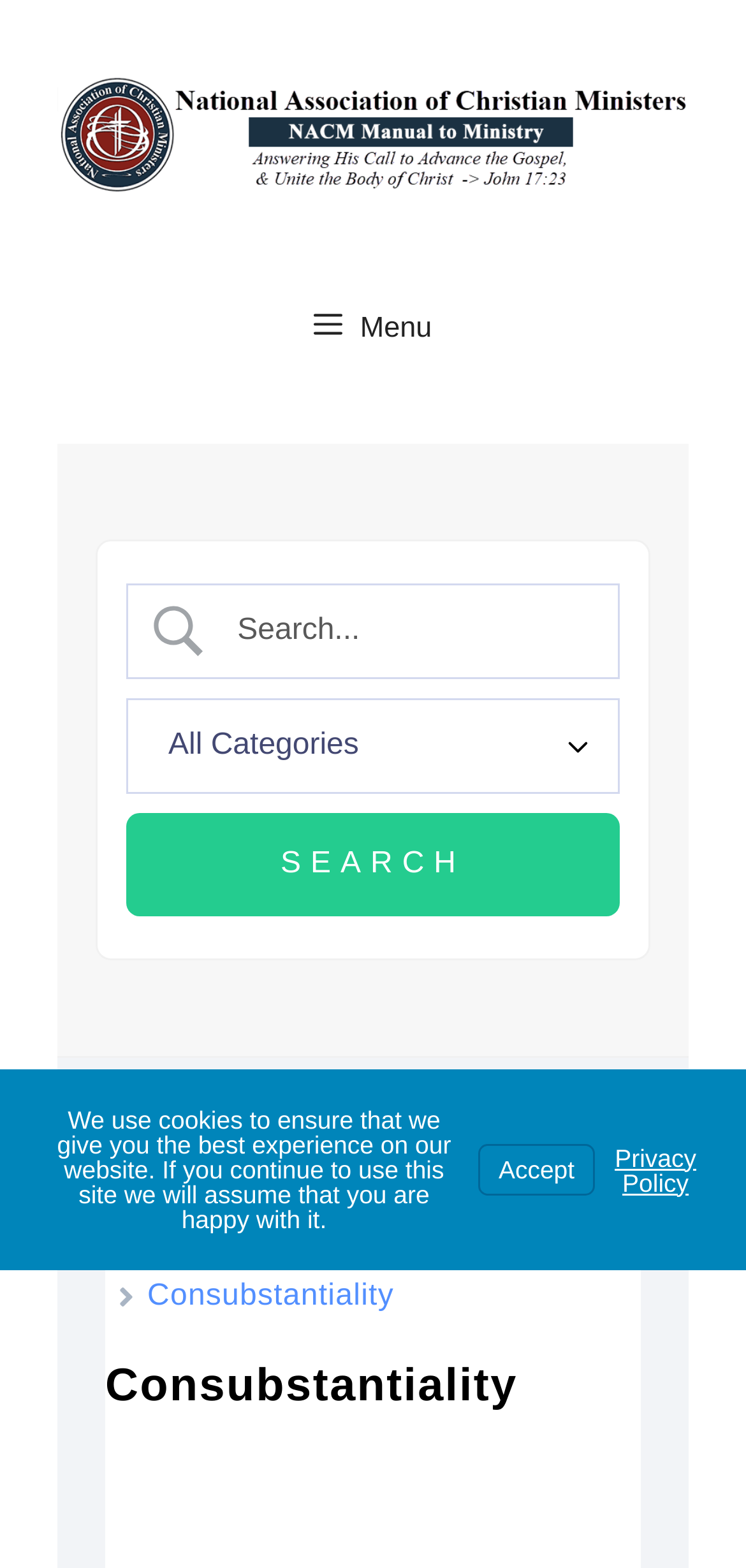Respond to the following query with just one word or a short phrase: 
What is the text on the image at the top of the page?

NACM Manual to Ministry